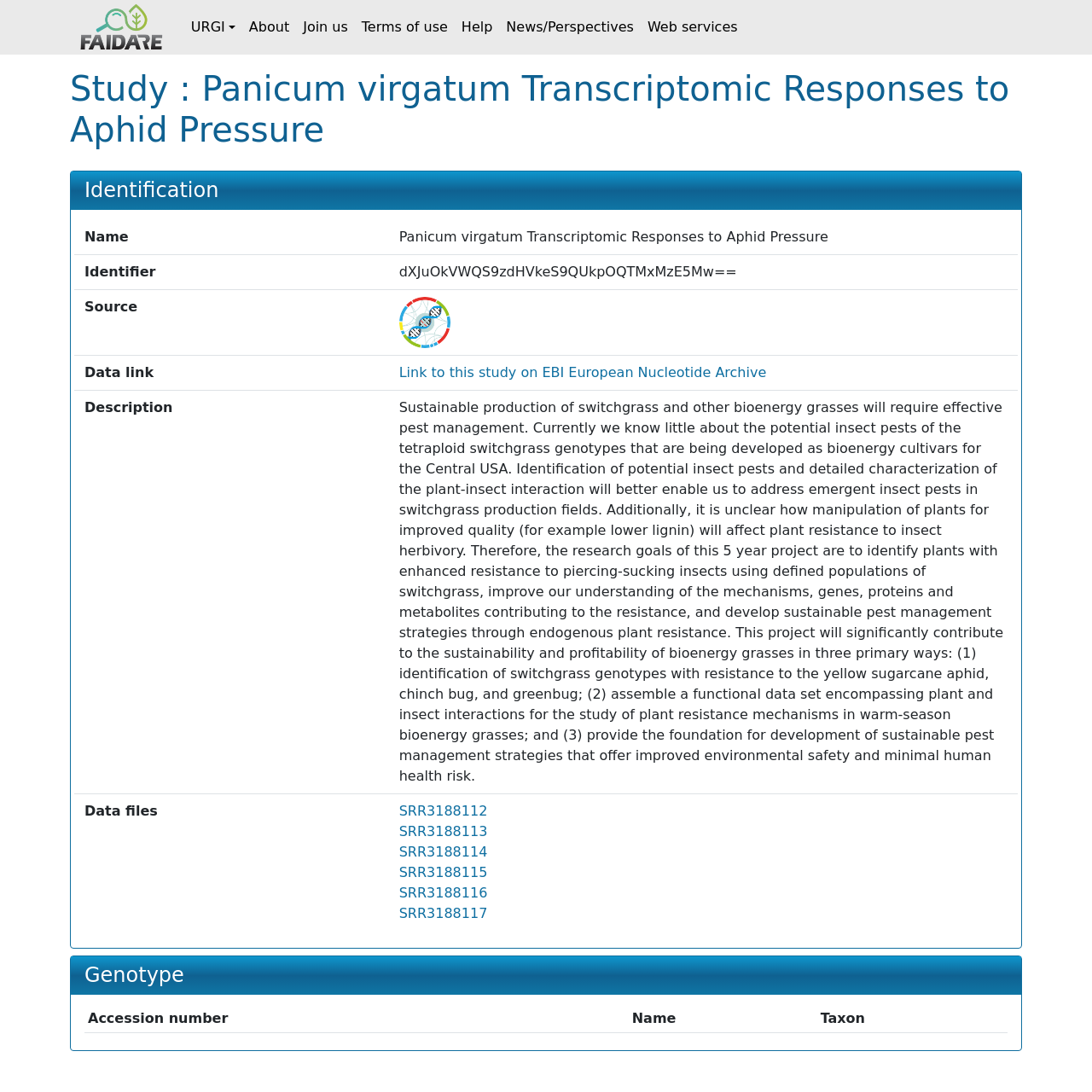What is the goal of the 5-year project?
Please give a detailed and elaborate explanation in response to the question.

I found the answer by reading the description of the study, which states that the research goals of the 5-year project are to identify plants with enhanced resistance to piercing-sucking insects, improve our understanding of the mechanisms, genes, proteins and metabolites contributing to the resistance, and develop sustainable pest management strategies through endogenous plant resistance.